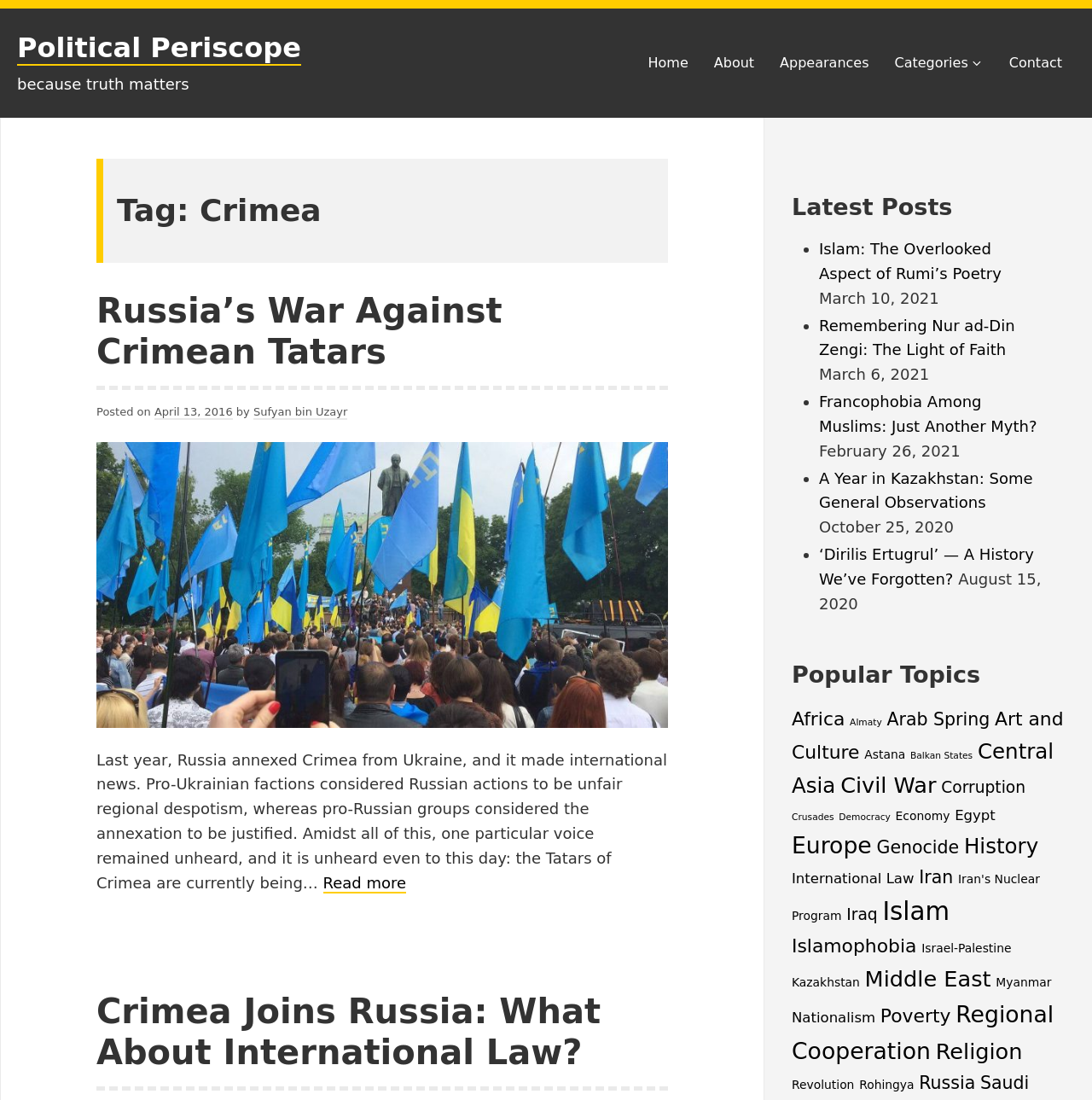Please answer the following question using a single word or phrase: 
What is the date of the last post in the 'Latest Posts' section?

April 13, 2016